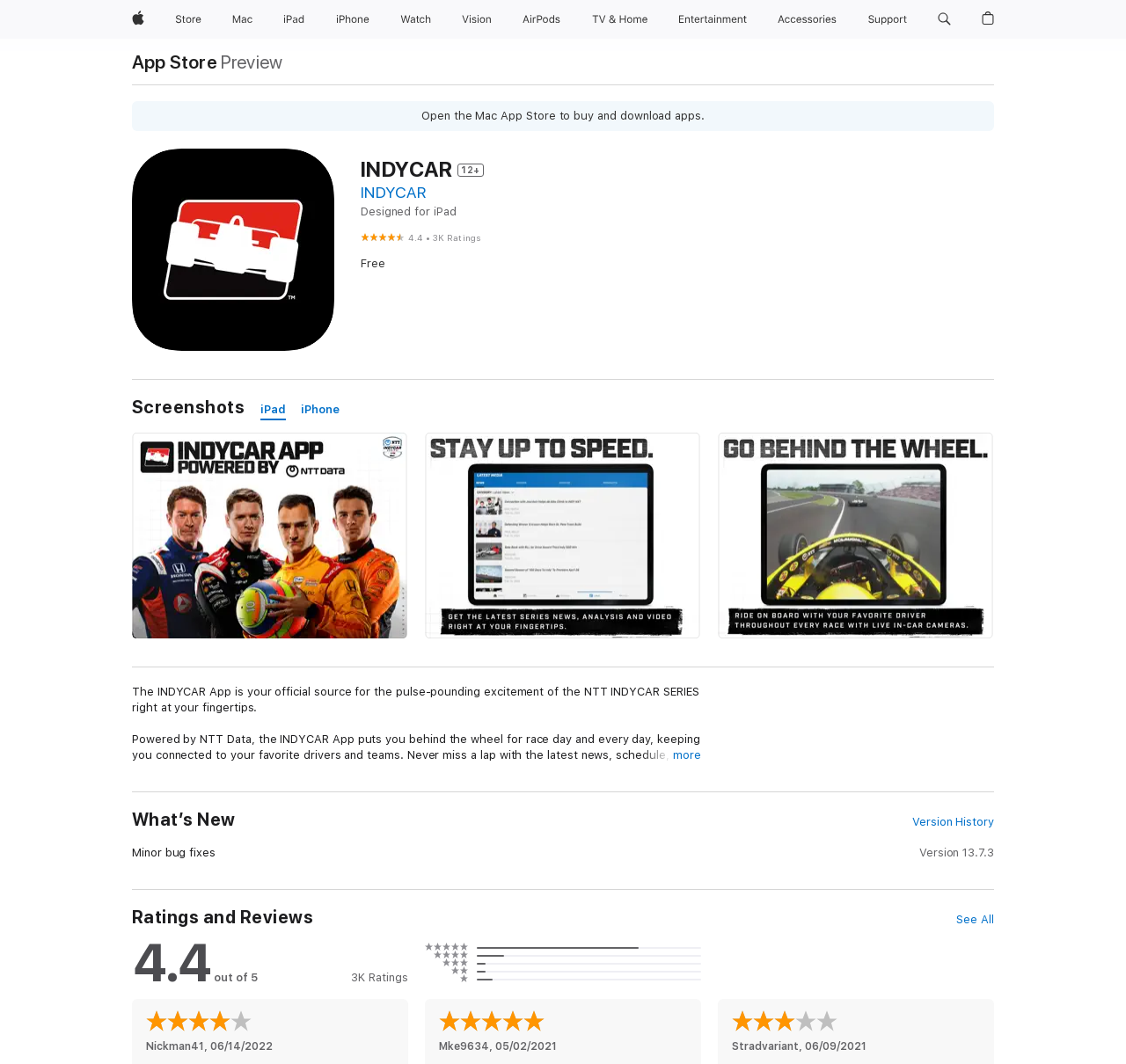Give an extensive and precise description of the webpage.

The webpage is about the INDYCAR App, which is the official source for the NTT INDYCAR SERIES. At the top, there is a navigation menu with links to Apple, Store, Mac, iPad, iPhone, Watch, Vision, AirPods, TV and Home, Entertainment, Accessories, and Support. Each link has a corresponding image and a button with a menu option.

Below the navigation menu, there is a search bar with a button labeled "Search apple.com" and a shopping bag icon. Next to the search bar, there is a link to the App Store.

The main content of the page is divided into sections. The first section has a heading "INDYCAR 12+" and displays the app's rating, 4.4 out of 5, with 3K ratings. Below the rating, there is a "Free" label.

The next section is labeled "Screenshots" and has links to iPad and iPhone screenshots. Following this section is a "Description" section, which provides a detailed description of the INDYCAR App. The app is powered by NTT Data and offers various features, including real-time leaderboard, live on-board camera streaming, live driver and pit crew radio transmission streams, and INDYCAR Radio Network audio streaming.

The description section also lists the key features of the app, including the ability to select favorite drivers and teams, real-time leaderboard with interactive track map and live car telemetry, live on-board camera streaming, live driver and pit crew radio transmission streams, and INDYCAR Radio Network audio streaming. Additionally, the app allows users to play the INDYCAR Fantasy Challenge presented by Firestone.